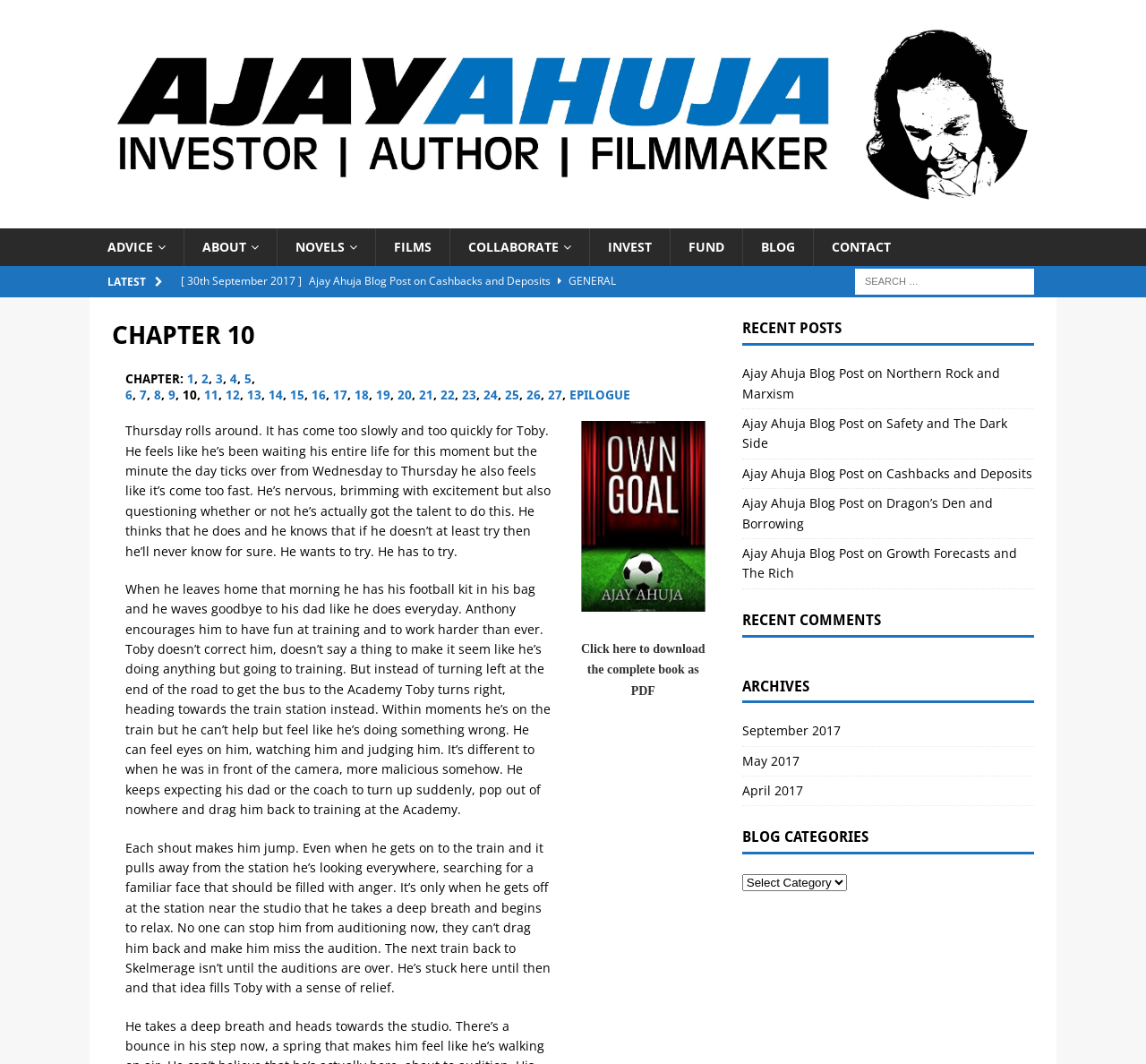Elaborate on the webpage's design and content in a detailed caption.

This webpage is about Ajay Ahuja, an author, and his blog. At the top, there is a link to Ajay Ahuja's profile picture and a navigation menu with links to different sections of the website, including "ADVICE", "ABOUT", "NOVELS", "FILMS", "COLLABORATE", "INVEST", "FUND", "BLOG", and "CONTACT".

Below the navigation menu, there is a section with the title "LATEST" and a list of five blog posts, each with a date and a brief description. The blog posts are about various topics, including cashbacks and deposits, Dragon's Den and borrowing, growth forecasts and the rich, safety and the dark side, and Northern Rock and Marxism.

To the right of the blog posts, there is a search bar with a magnifying glass icon. Below the search bar, there is a heading that says "CHAPTER 10" and a list of links to different chapters of a book, ranging from chapter 1 to chapter 27, and an epilogue.

The main content of the webpage is a long passage of text that appears to be an excerpt from a book. The passage describes a character named Toby who is nervous about auditioning for a role and is trying to sneak away from his football training to attend the audition.

There is also an image of a book cover on the page, and a link to download the complete book as a PDF.

On the right-hand side of the page, there are three sections: "RECENT POSTS", "RECENT COMMENTS", and "ARCHIVES". The "RECENT POSTS" section lists five recent blog posts, and the "ARCHIVES" section lists links to blog posts from different months.